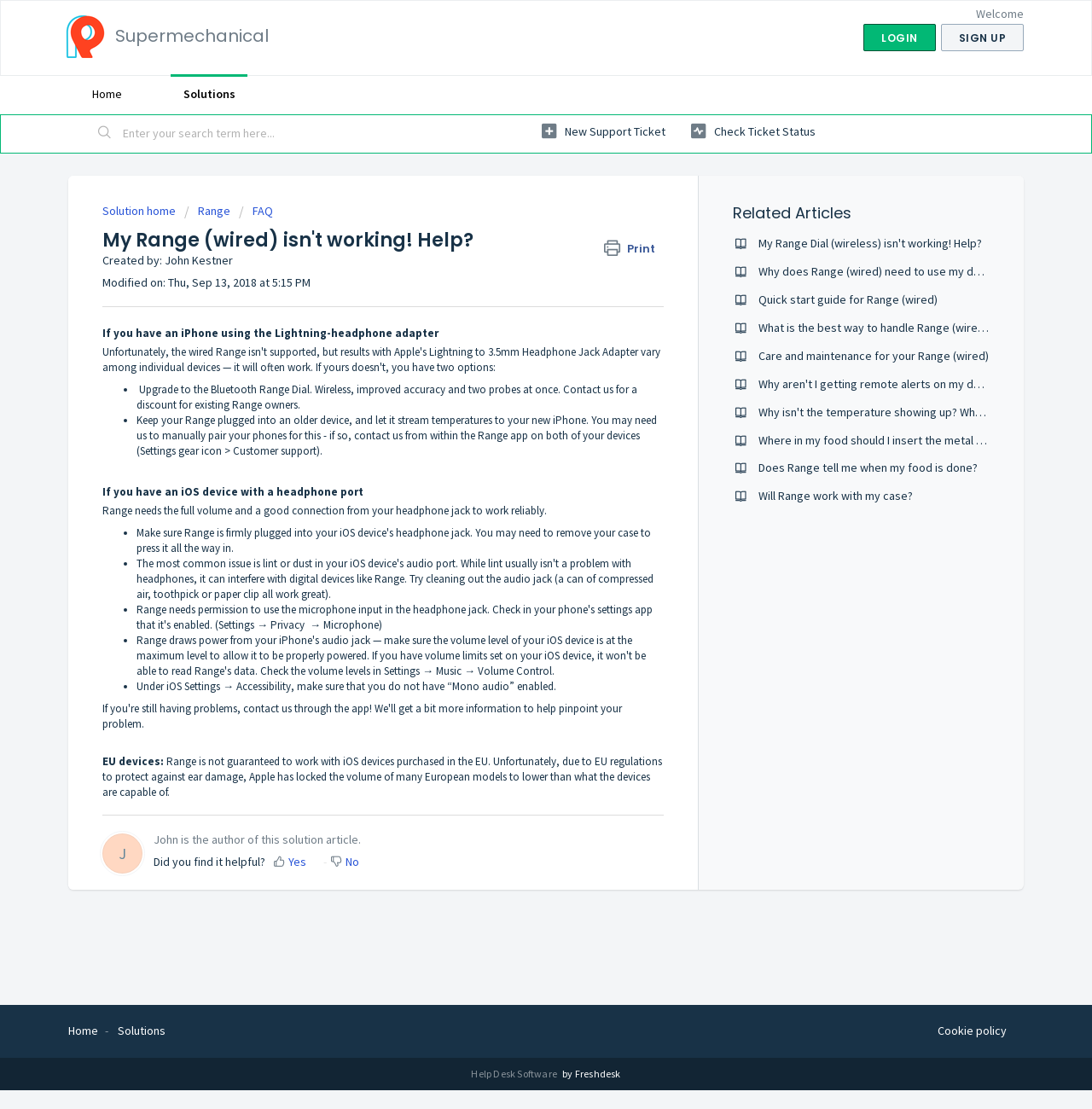Please specify the bounding box coordinates of the region to click in order to perform the following instruction: "Click the 'LOGIN' button".

[0.791, 0.022, 0.857, 0.046]